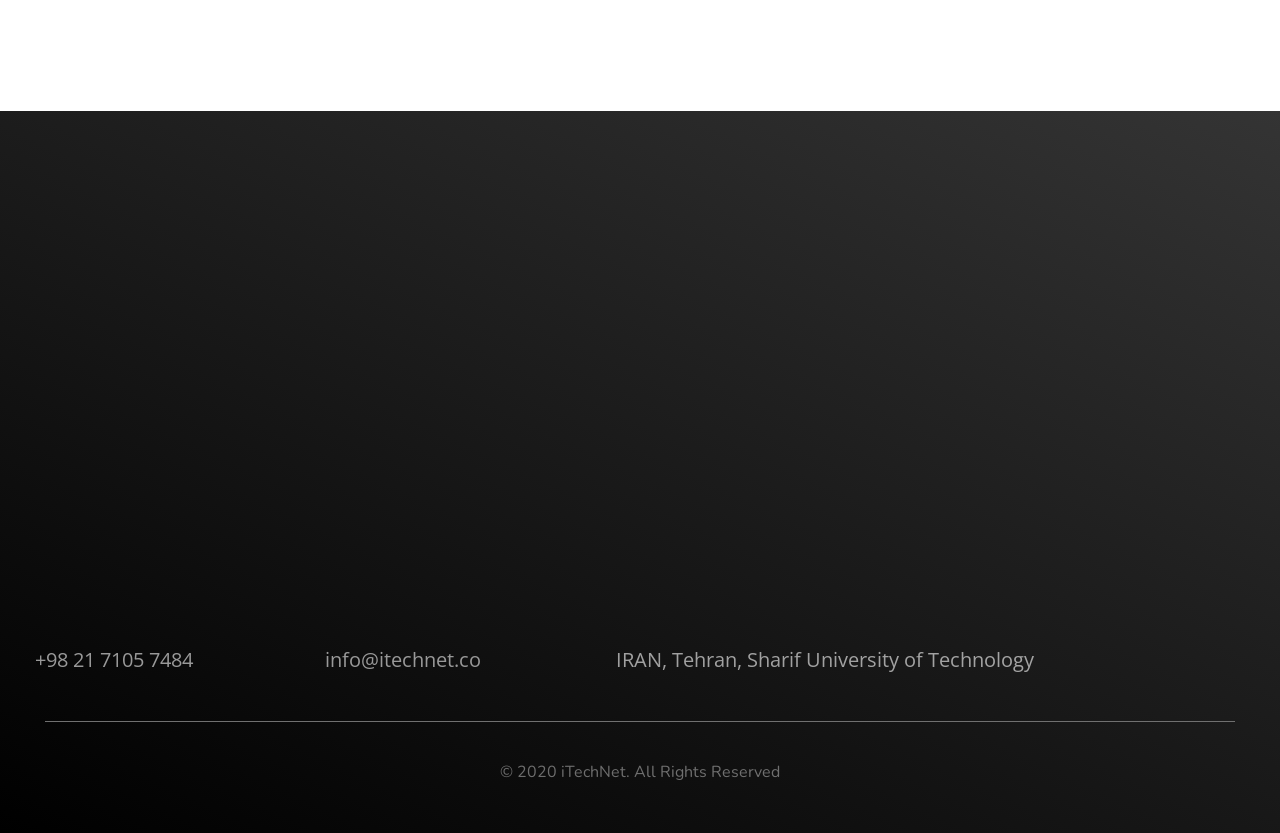What is the contact email address?
Using the visual information, reply with a single word or short phrase.

info@itechnet.co